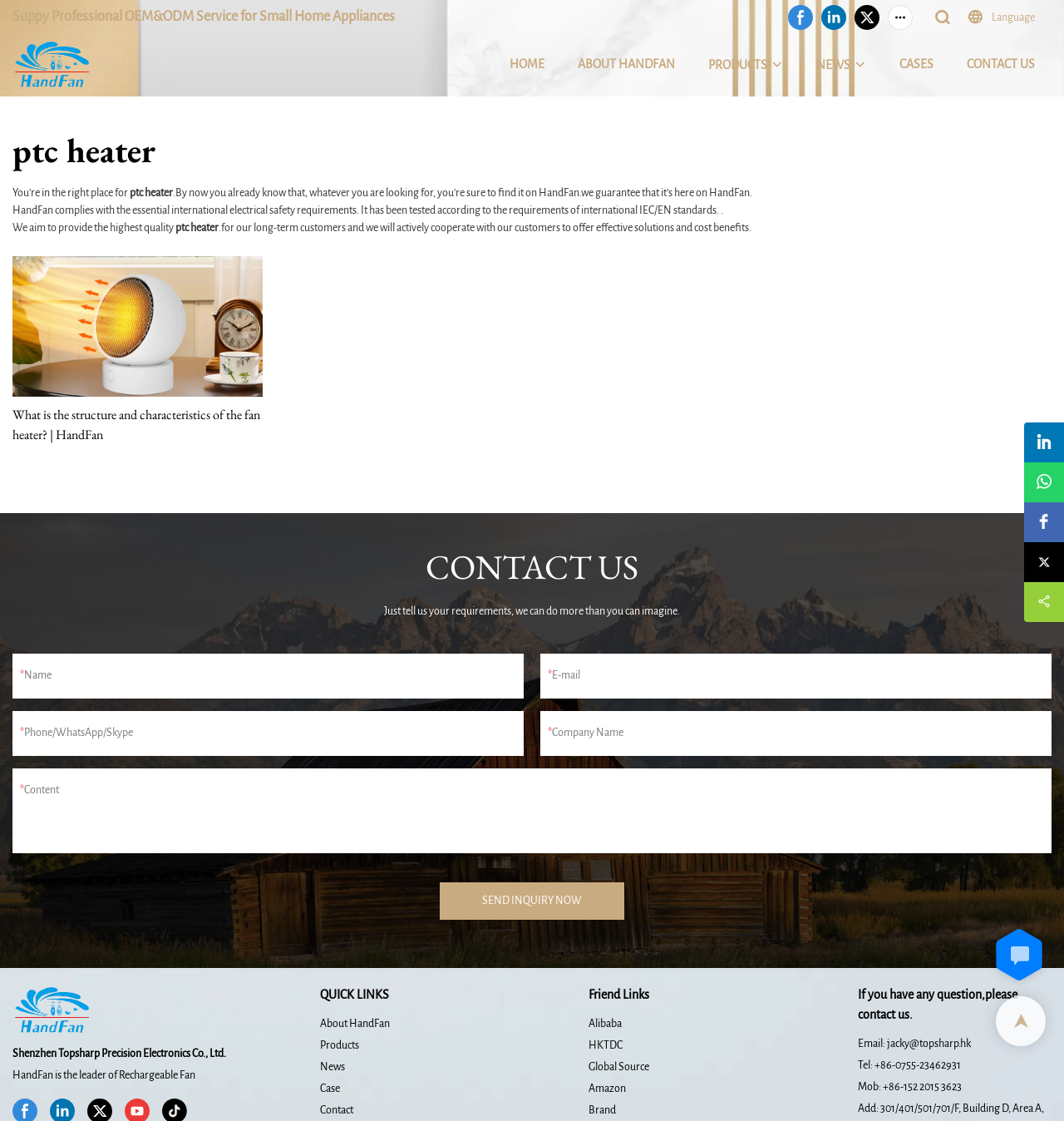Determine the bounding box coordinates for the region that must be clicked to execute the following instruction: "Fill in the Name field".

[0.019, 0.601, 0.485, 0.616]